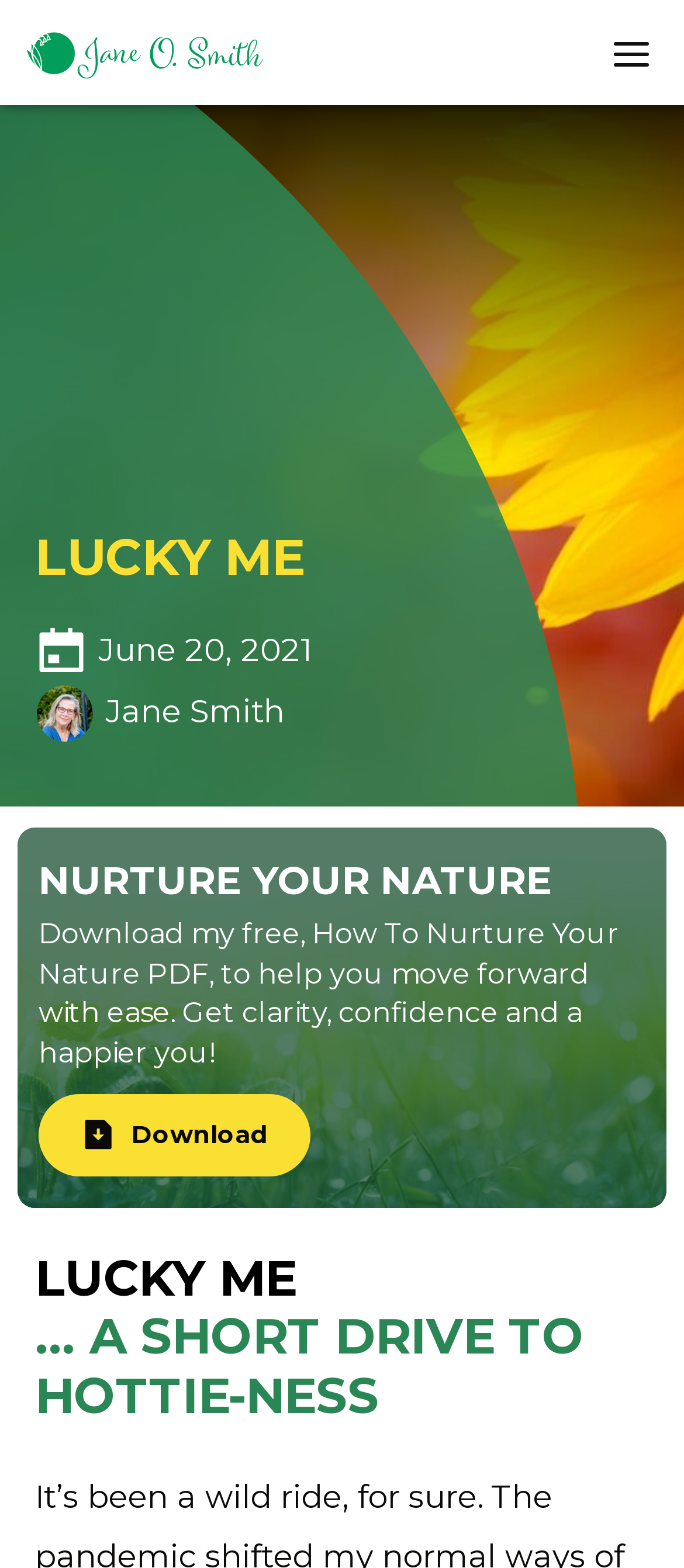Given the element description: "Download How To PDF", predict the bounding box coordinates of the UI element it refers to, using four float numbers between 0 and 1, i.e., [left, top, right, bottom].

[0.056, 0.698, 0.454, 0.75]